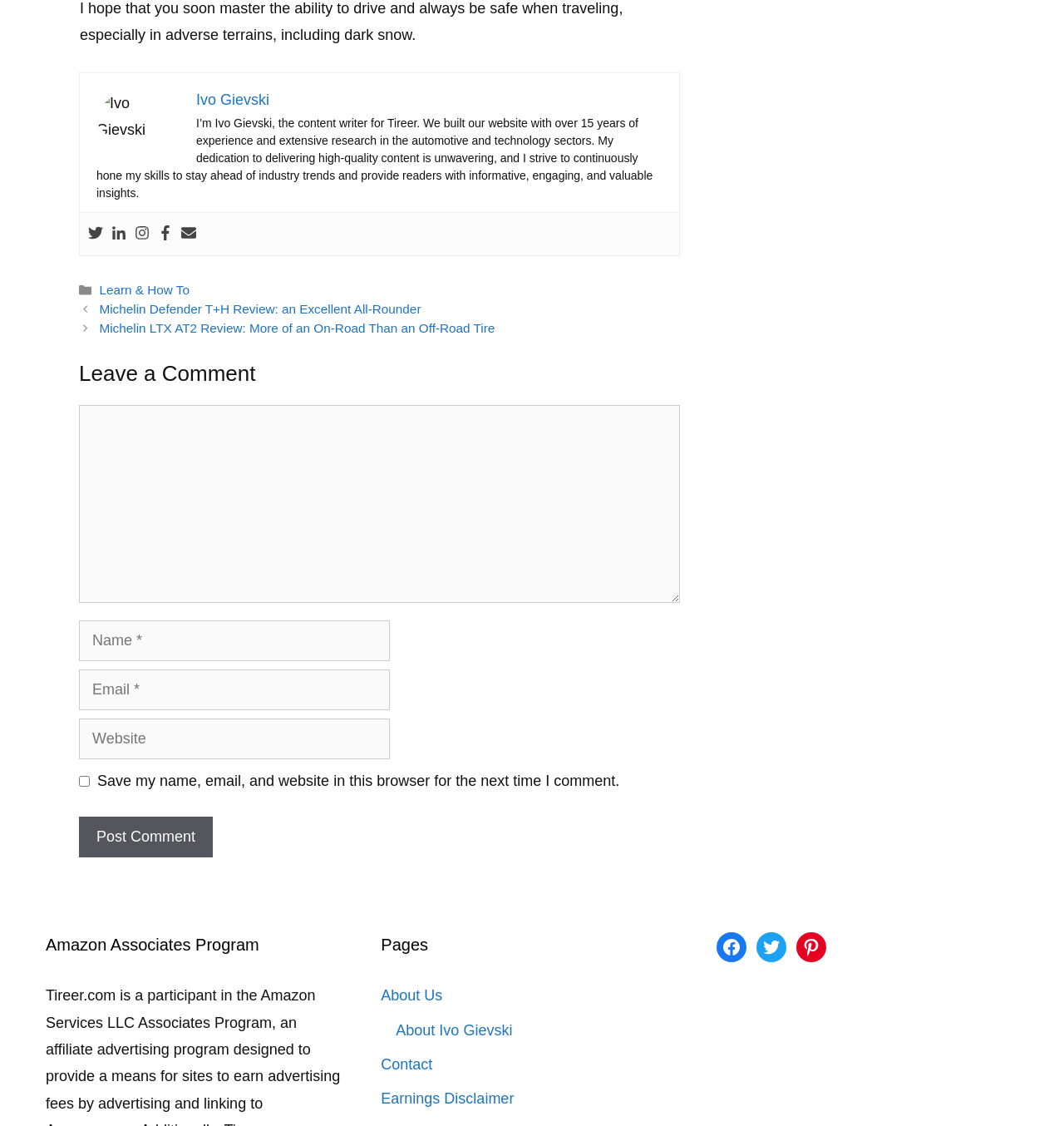Find the bounding box coordinates for the area that should be clicked to accomplish the instruction: "Click on the 'Post Comment' button".

[0.074, 0.725, 0.2, 0.762]